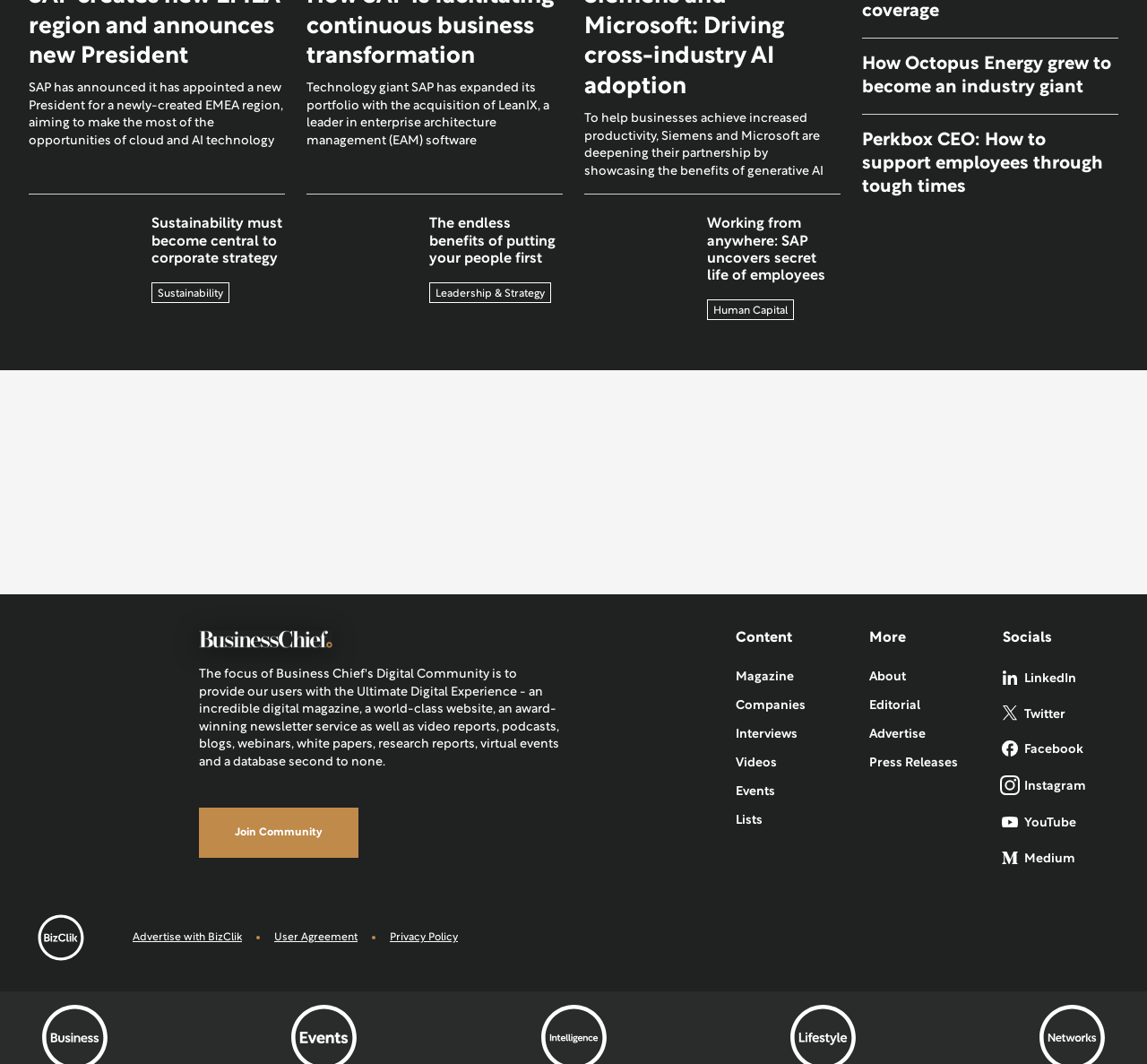Please provide a one-word or short phrase answer to the question:
What is the main topic of the webpage?

Business news